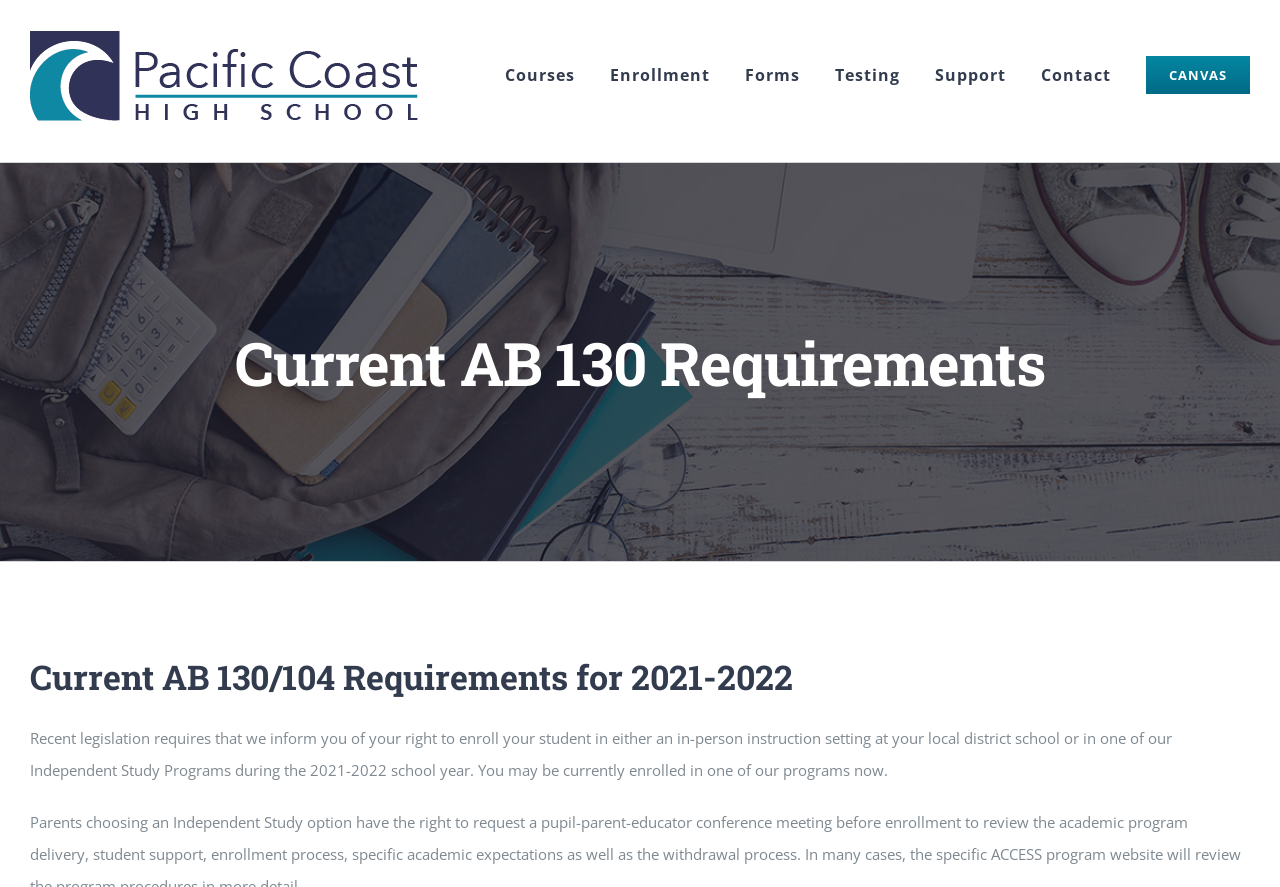Pinpoint the bounding box coordinates of the element to be clicked to execute the instruction: "Access CANVAS".

[0.895, 0.0, 0.977, 0.169]